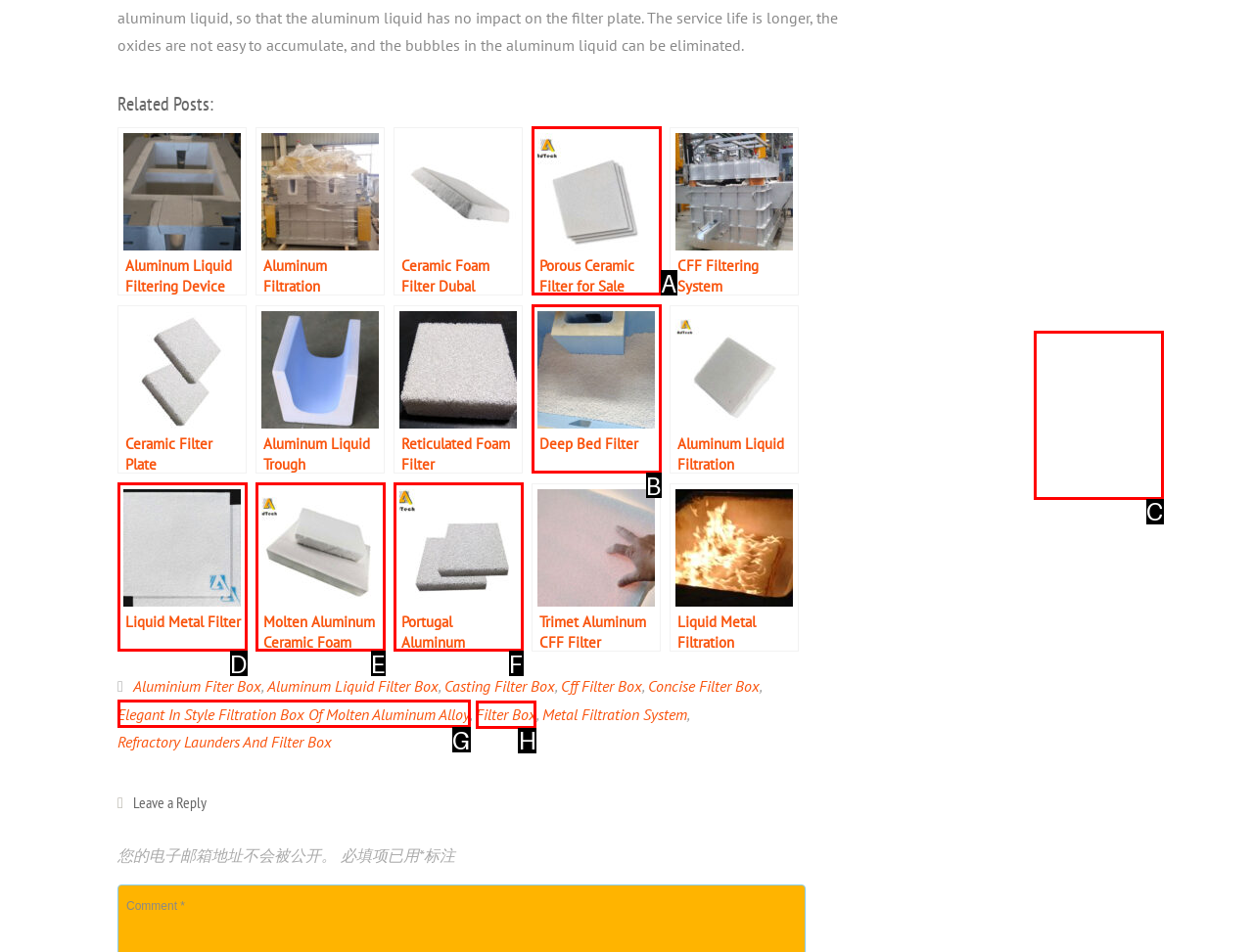Determine which HTML element to click to execute the following task: Click on 'Filter Box' Answer with the letter of the selected option.

H